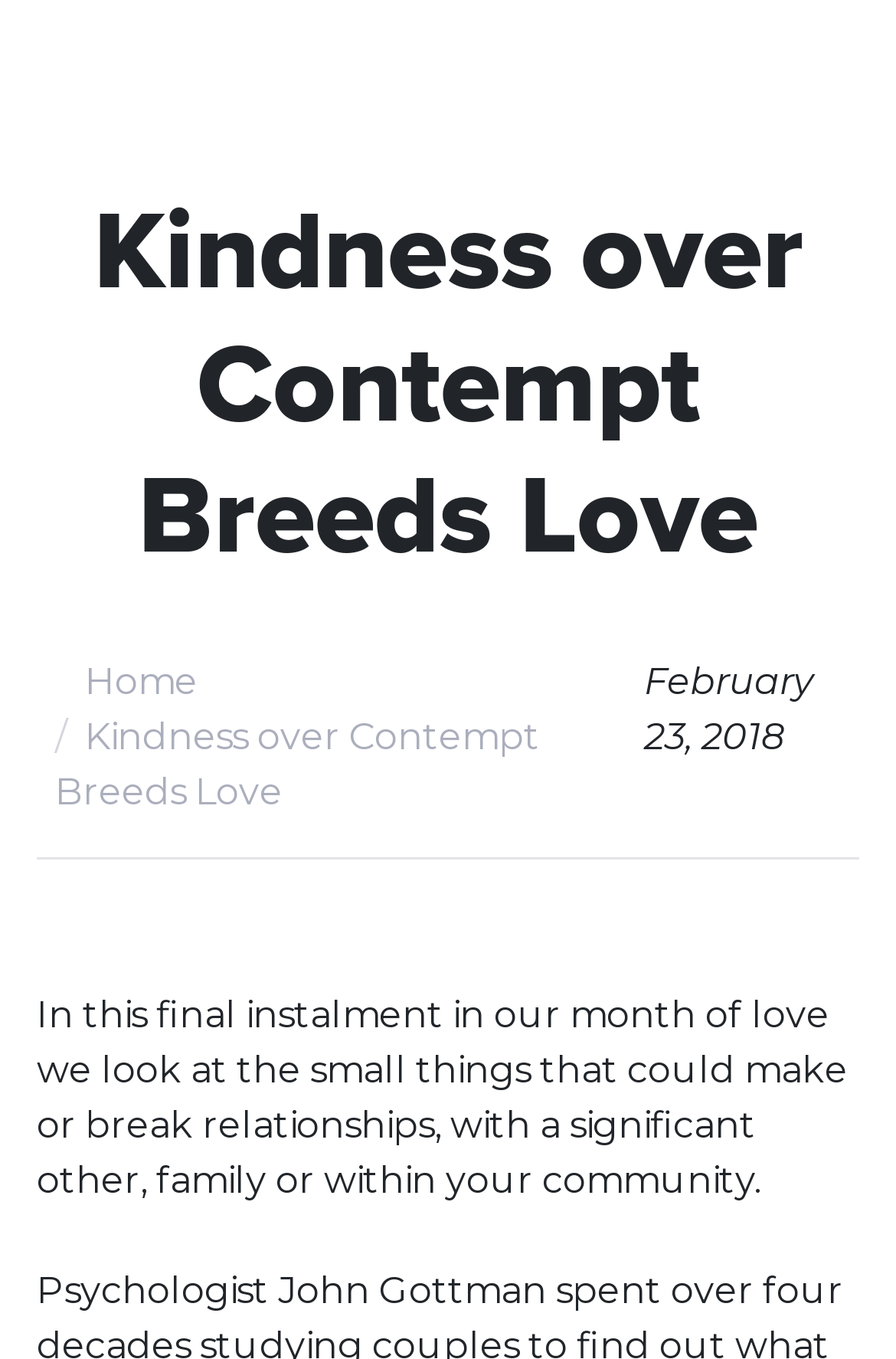Give a concise answer of one word or phrase to the question: 
What is the date of the article?

February 23, 2018